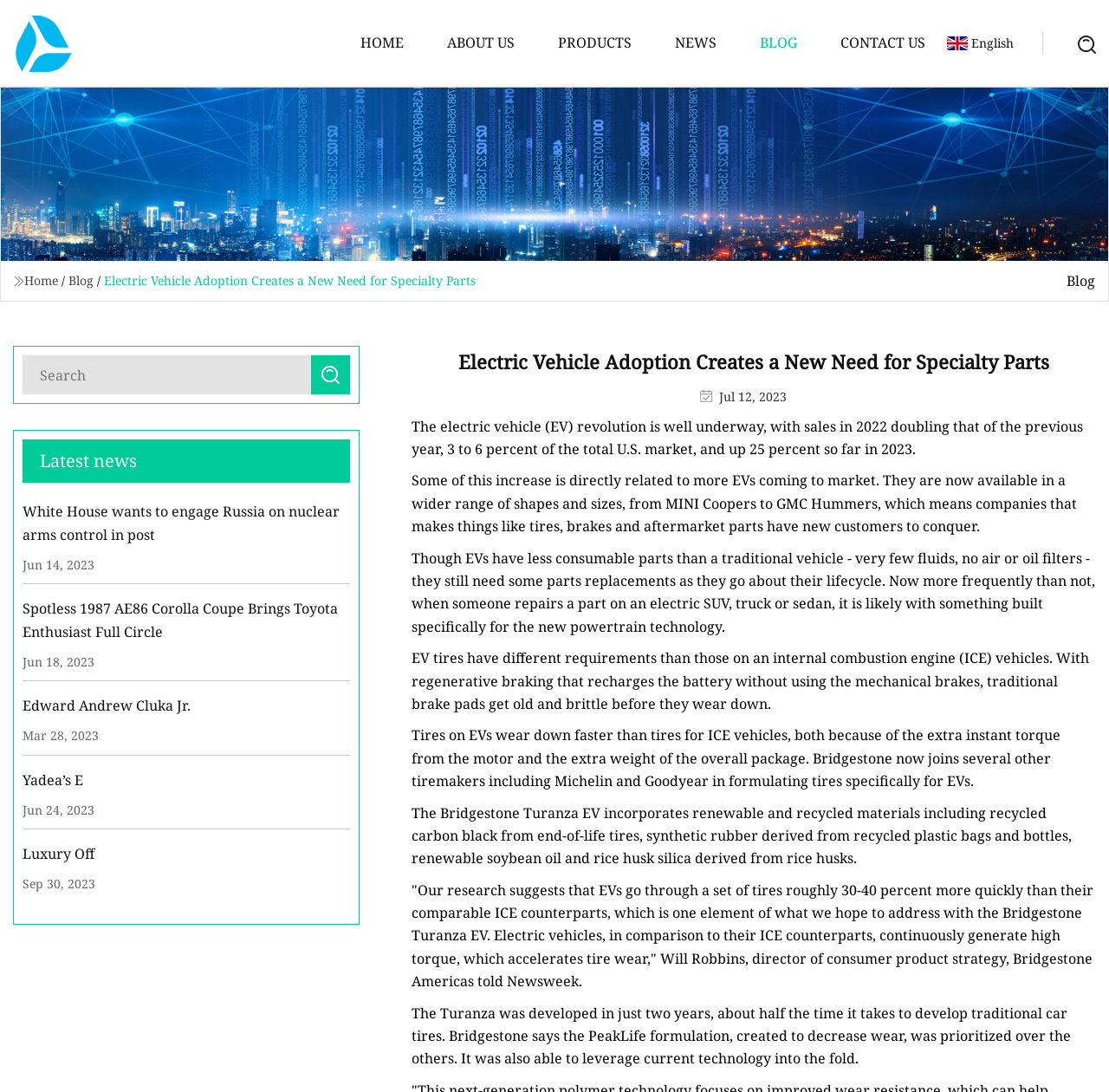Identify the bounding box coordinates of the area you need to click to perform the following instruction: "Learn more about Suspension Lift Kits".

[0.507, 0.087, 0.726, 0.115]